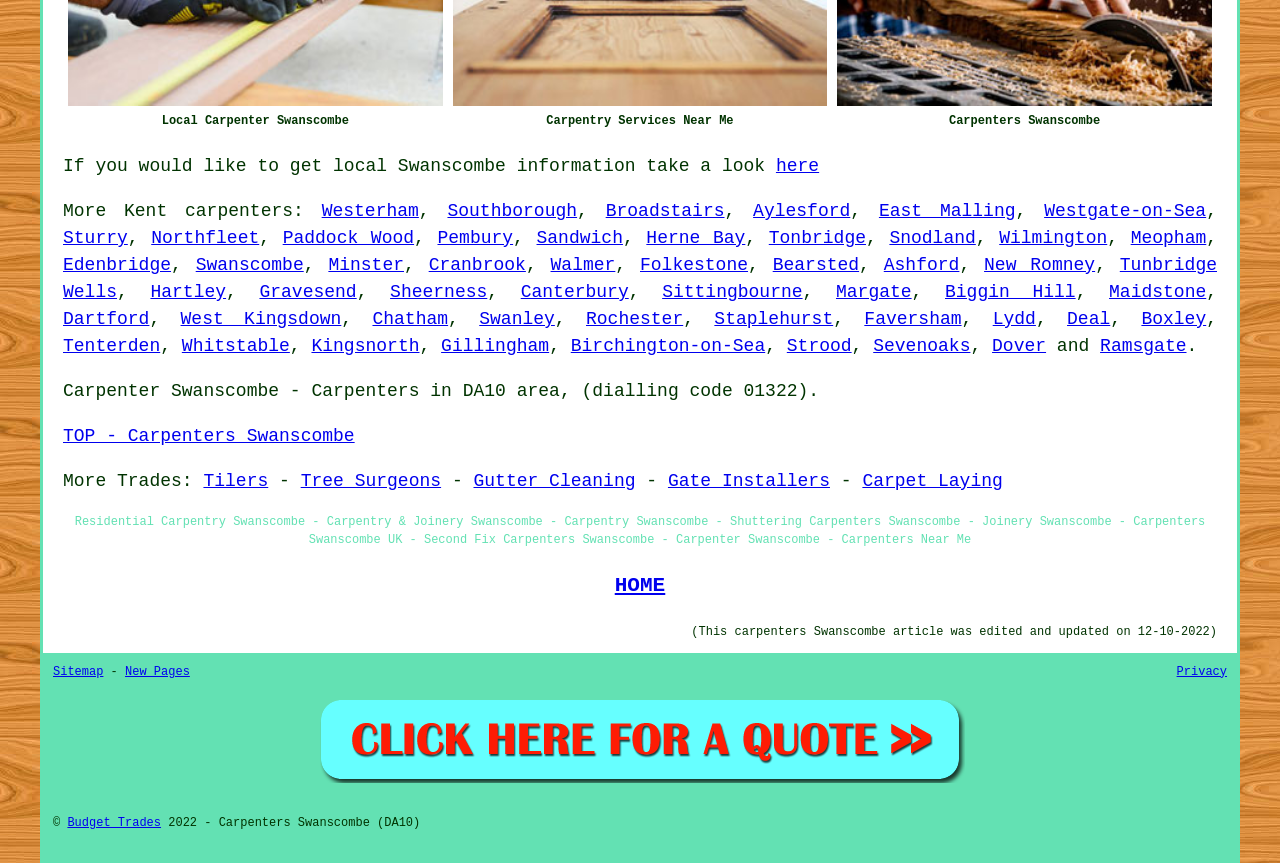Can you find the bounding box coordinates for the UI element given this description: "Gutter Cleaning"? Provide the coordinates as four float numbers between 0 and 1: [left, top, right, bottom].

[0.37, 0.546, 0.497, 0.569]